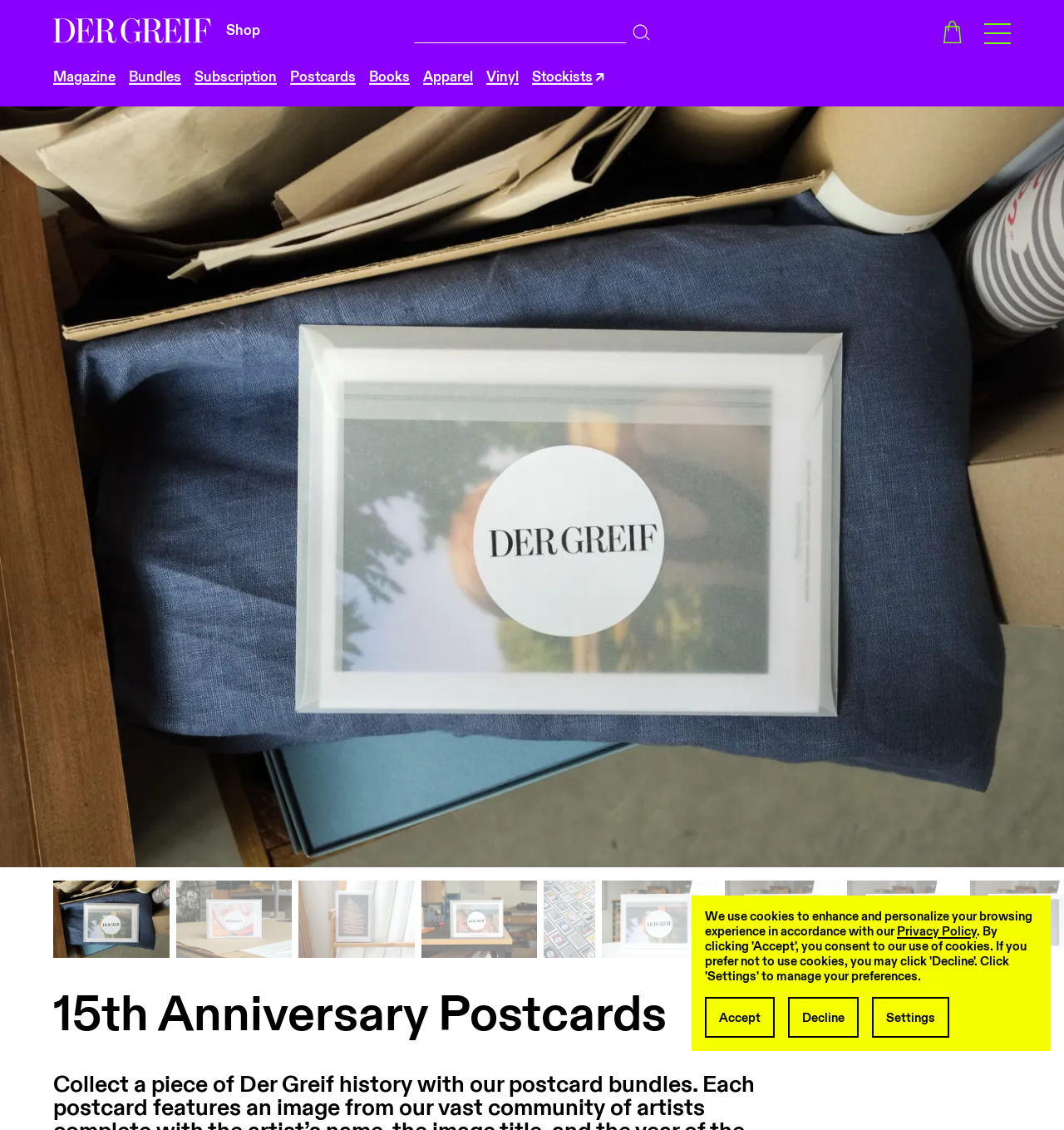Use a single word or phrase to answer the question: 
What type of products are available in the shop?

Postcards, books, apparel, vinyl